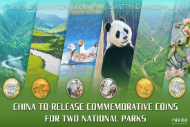Refer to the image and provide a thorough answer to this question:
What is the purpose of releasing the commemorative coins?

The overall layout of the image blends elements of nature and culture, showcasing the importance of preserving such ecosystems while also commemorating their significance through collectible currency, which suggests that the purpose of releasing the coins is to celebrate the national parks.